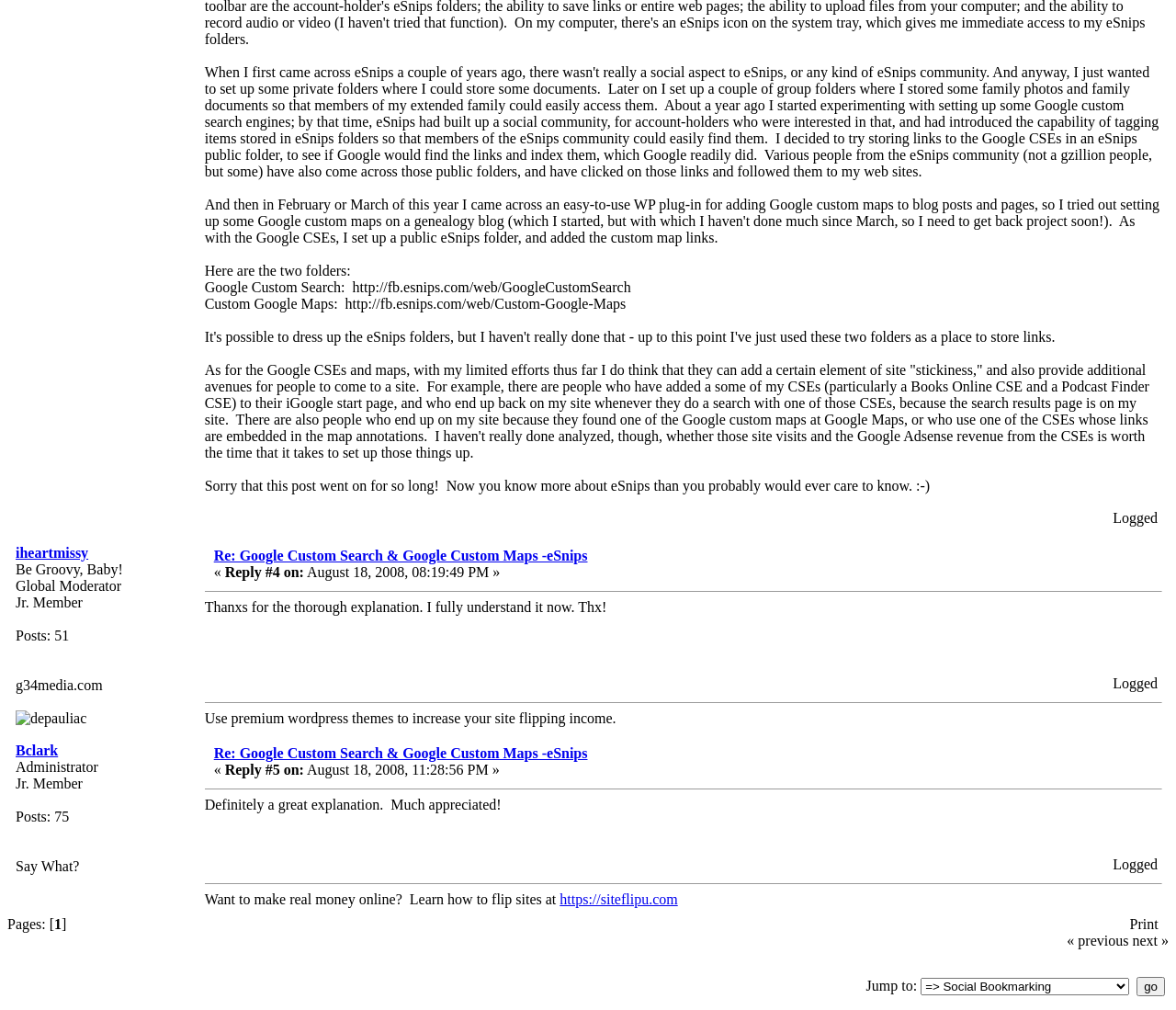Using the provided element description, identify the bounding box coordinates as (top-left x, top-left y, bottom-right x, bottom-right y). Ensure all values are between 0 and 1. Description: Bclark

[0.013, 0.735, 0.049, 0.751]